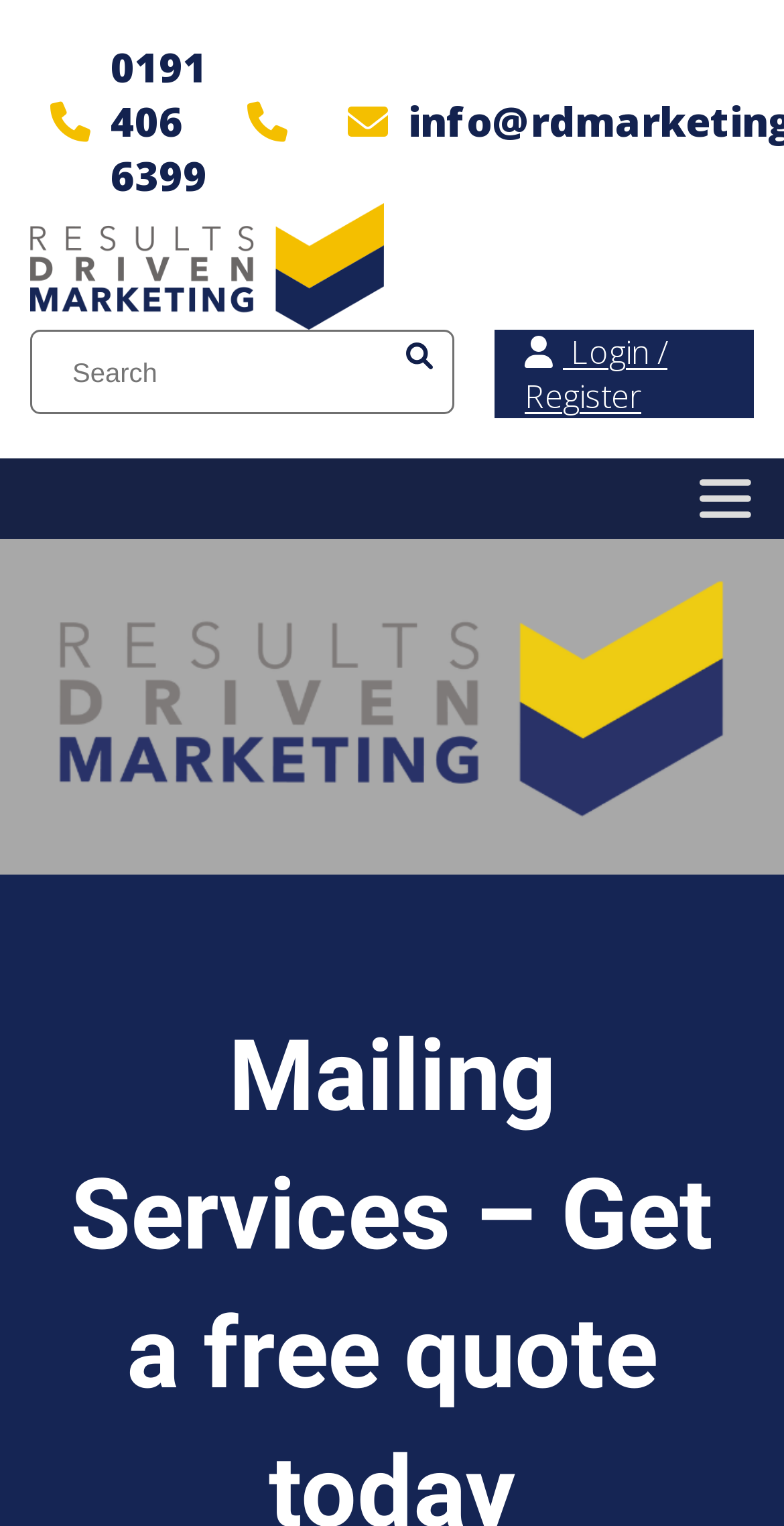Describe all the key features of the webpage in detail.

The webpage is about mailing services, specifically offering a free quote for companies. At the top left, there is a link to skip to the content. Next to it, on the top left, is a phone number link, "0191 406 6399". To the right of the phone number, there is a social media icon, represented by a Unicode character "\uf095". 

Below these elements, there is a horizontal navigation bar with a search box on the left, where users can input text. The search box is accompanied by a search button with a Unicode character "\uf002". On the right side of the navigation bar, there is a login/register link with a Unicode character "\uf007", and a toggle menu button on the far right.

Above the navigation bar, there is a large banner image that spans the entire width of the page, with the title "Mailing Services – Get a free quote today".